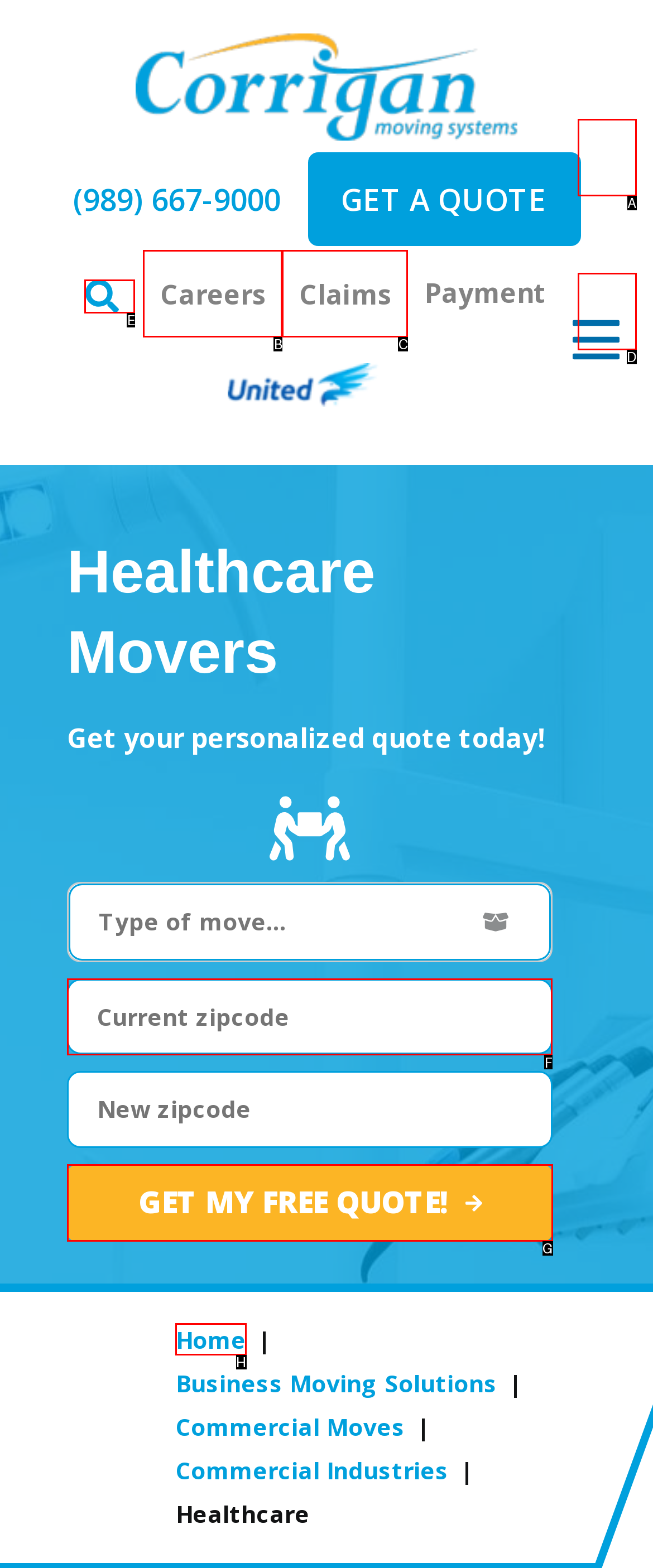To achieve the task: visit the second link, indicate the letter of the correct choice from the provided options.

None